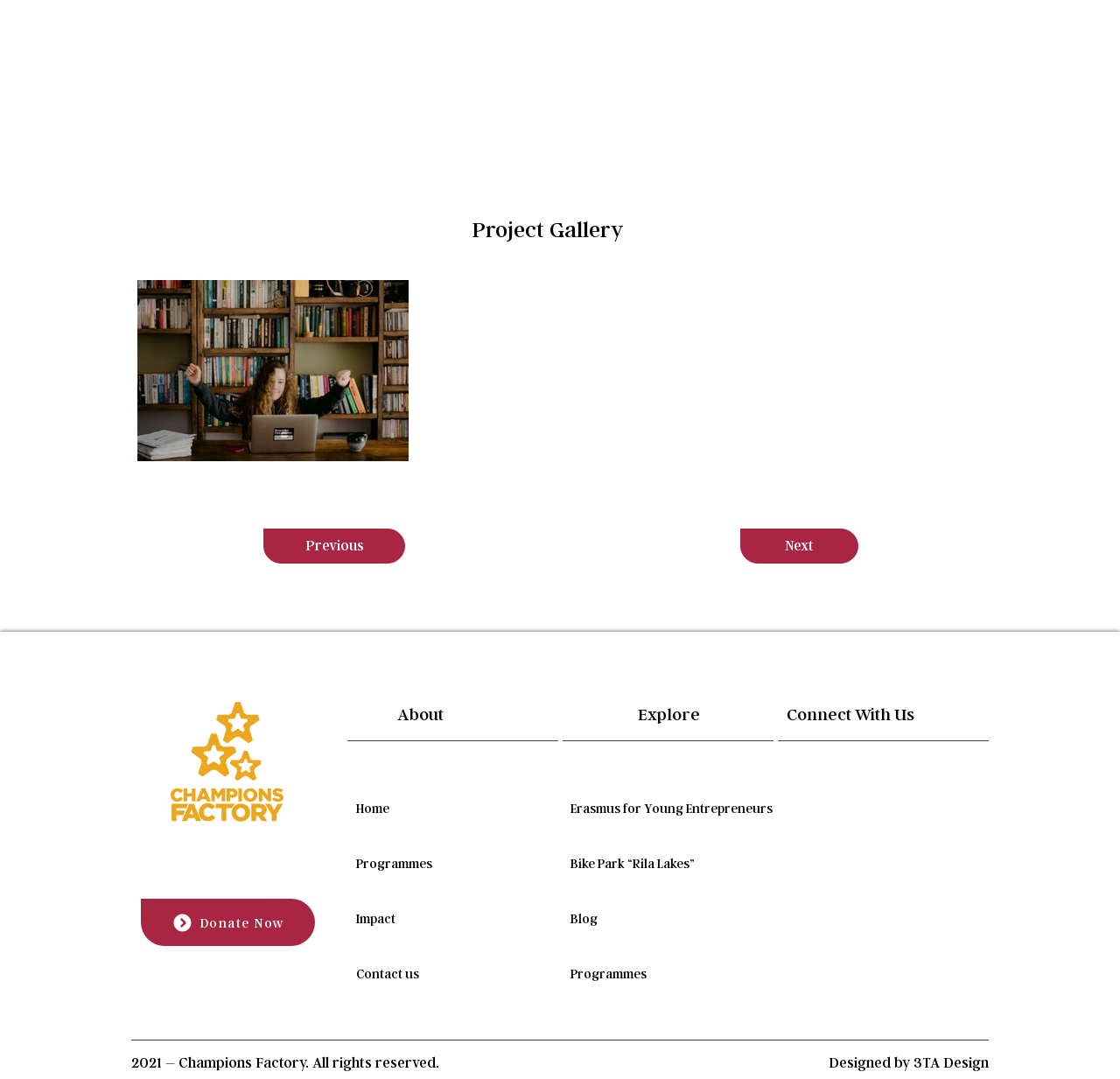Answer the question below with a single word or a brief phrase: 
What is the last link in the site navigation?

Contact us